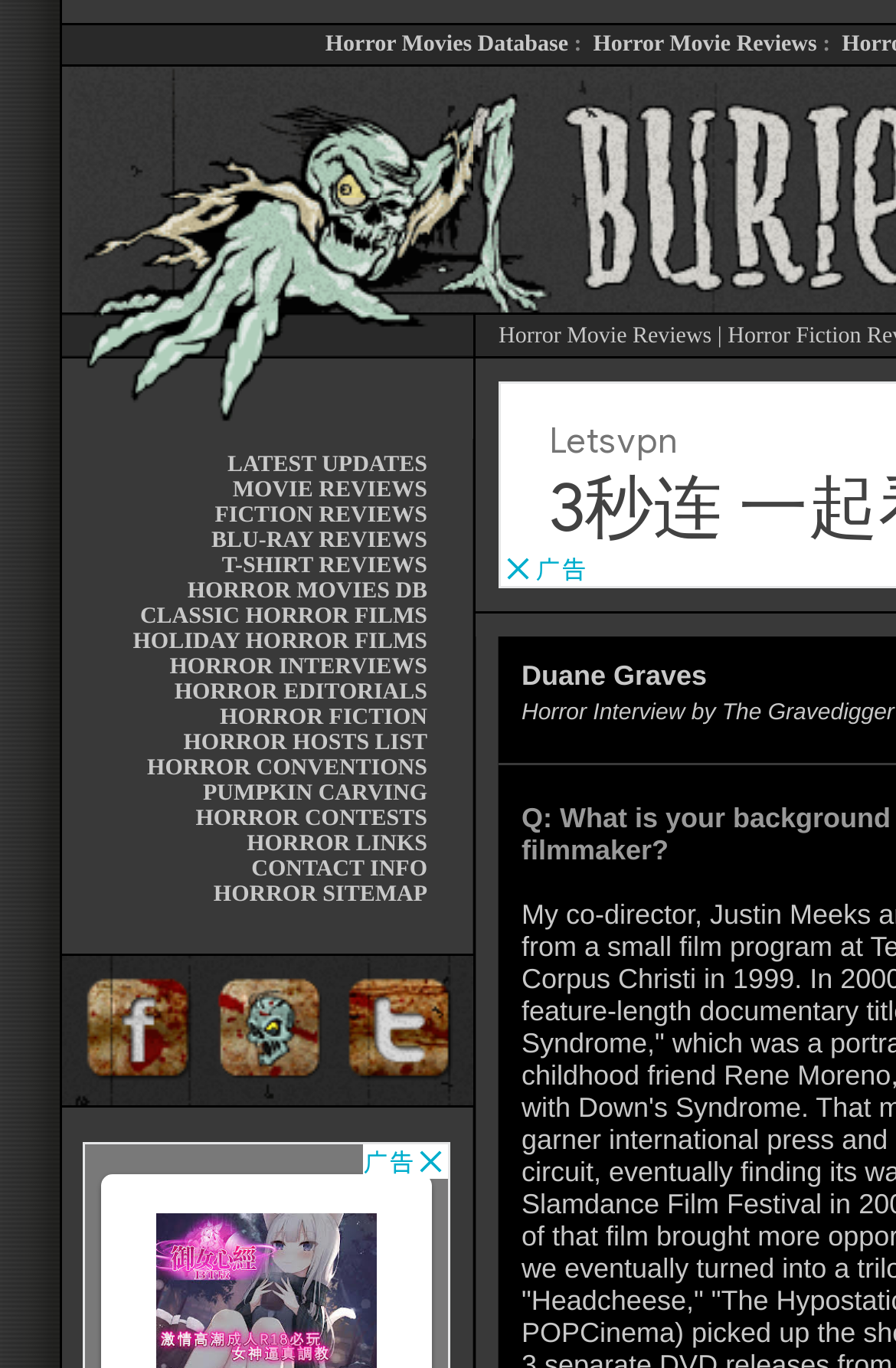Predict the bounding box coordinates of the area that should be clicked to accomplish the following instruction: "View Horror Movie Reviews". The bounding box coordinates should consist of four float numbers between 0 and 1, i.e., [left, top, right, bottom].

[0.662, 0.024, 0.912, 0.042]